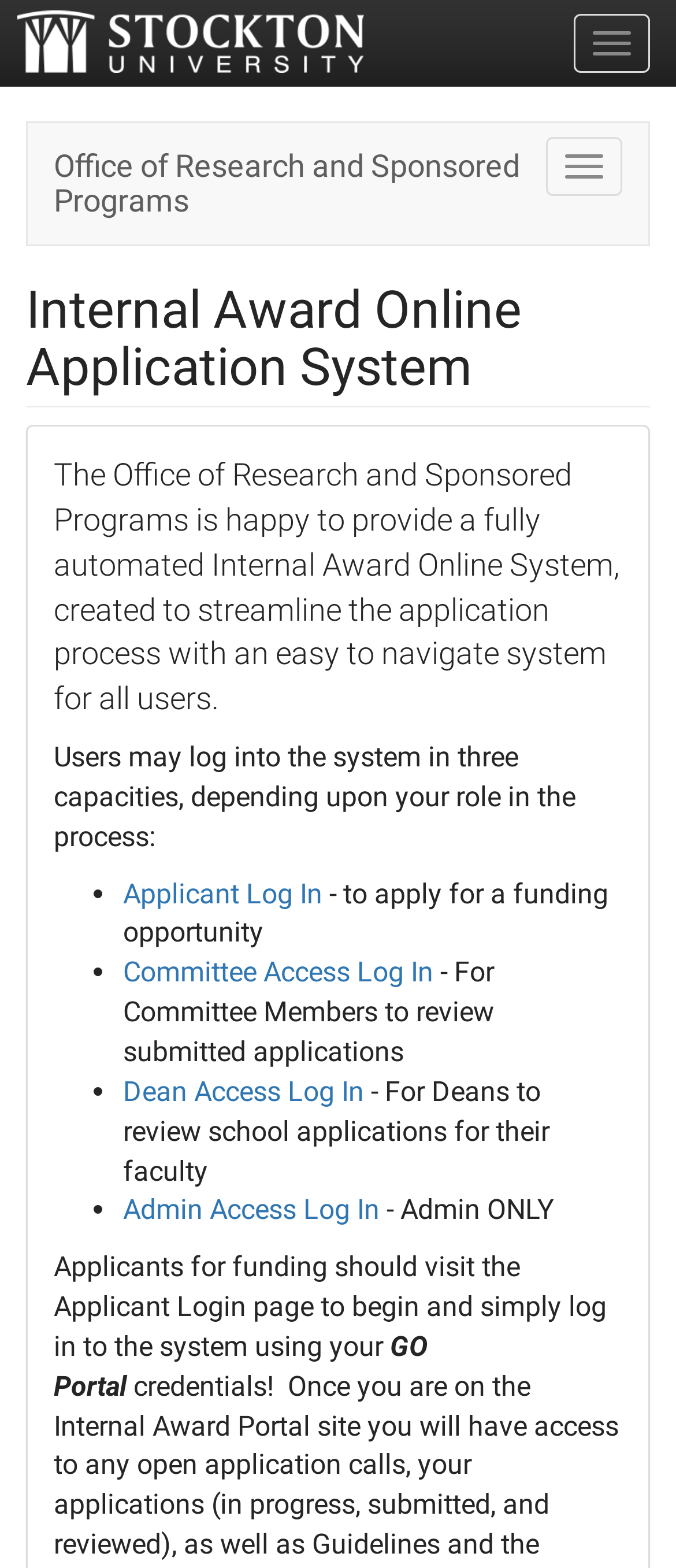Please provide a brief answer to the following inquiry using a single word or phrase:
What is required for applicants to begin the application process?

GO Portal login